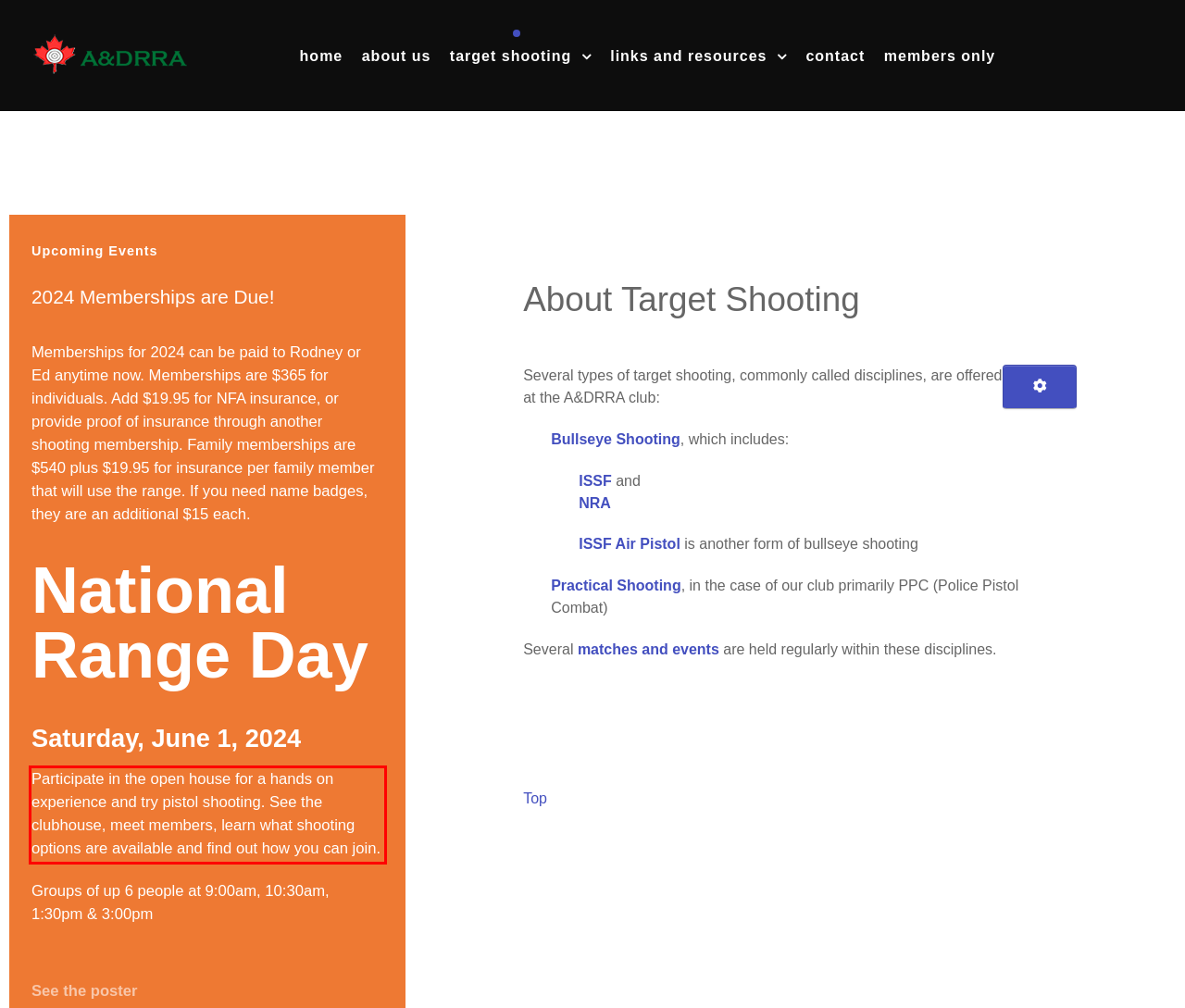Given a webpage screenshot, identify the text inside the red bounding box using OCR and extract it.

Participate in the open house for a hands on experience and try pistol shooting. See the clubhouse, meet members, learn what shooting options are available and find out how you can join.